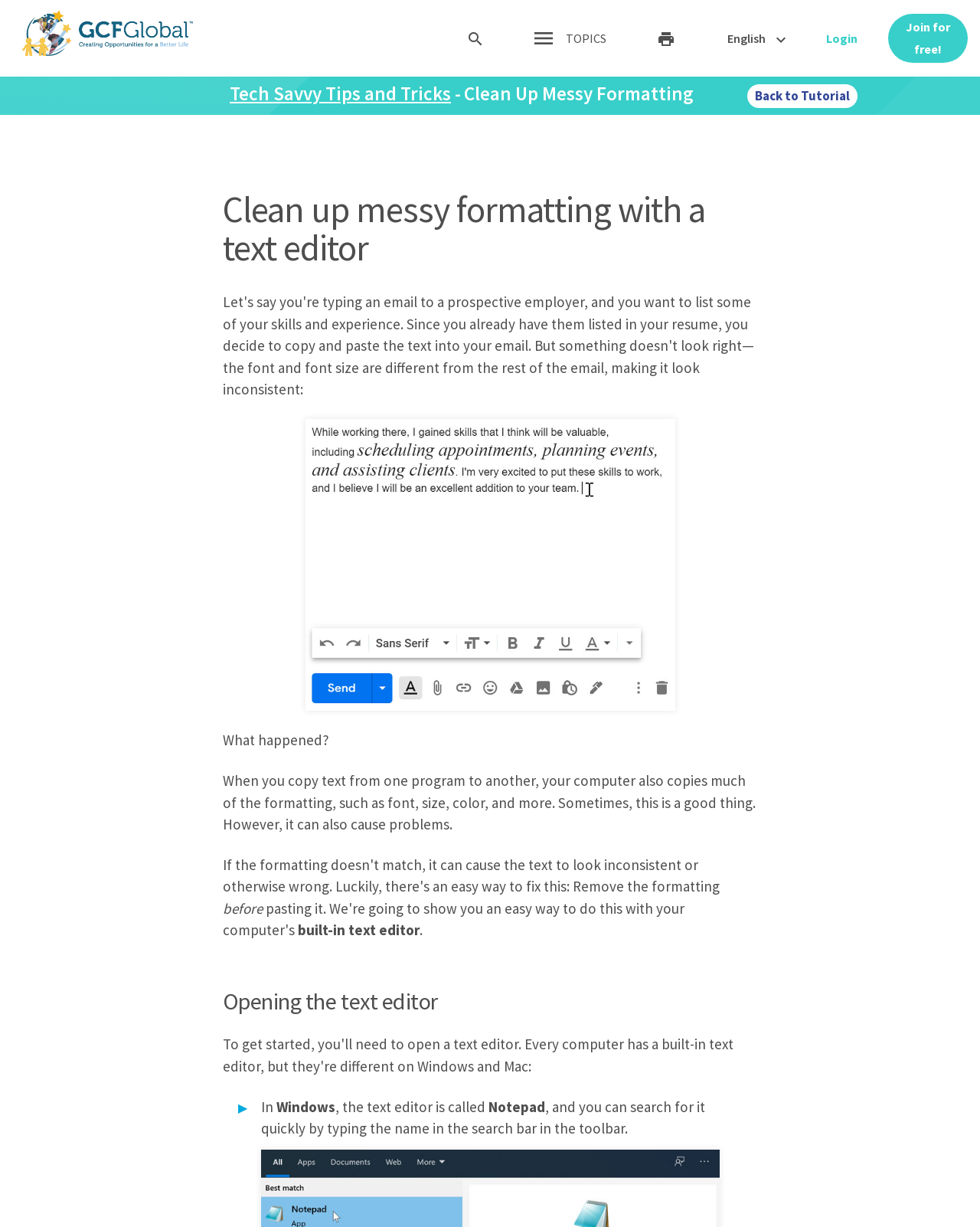Can you find and provide the main heading text of this webpage?

Tech Savvy Tips and Tricks -